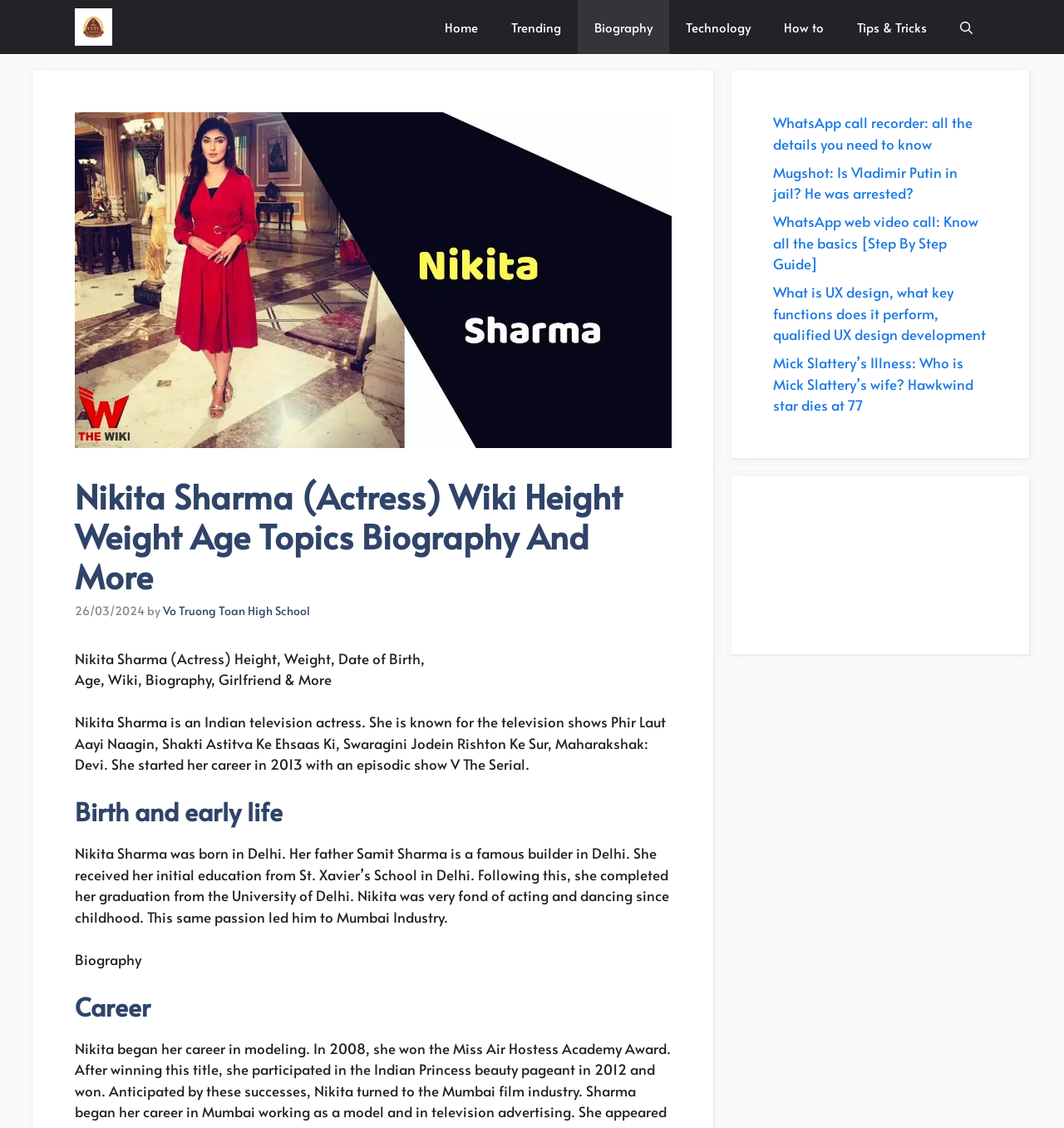Can you find and provide the main heading text of this webpage?

Nikita Sharma (Actress) Wiki Height Weight Age Topics Biography And More